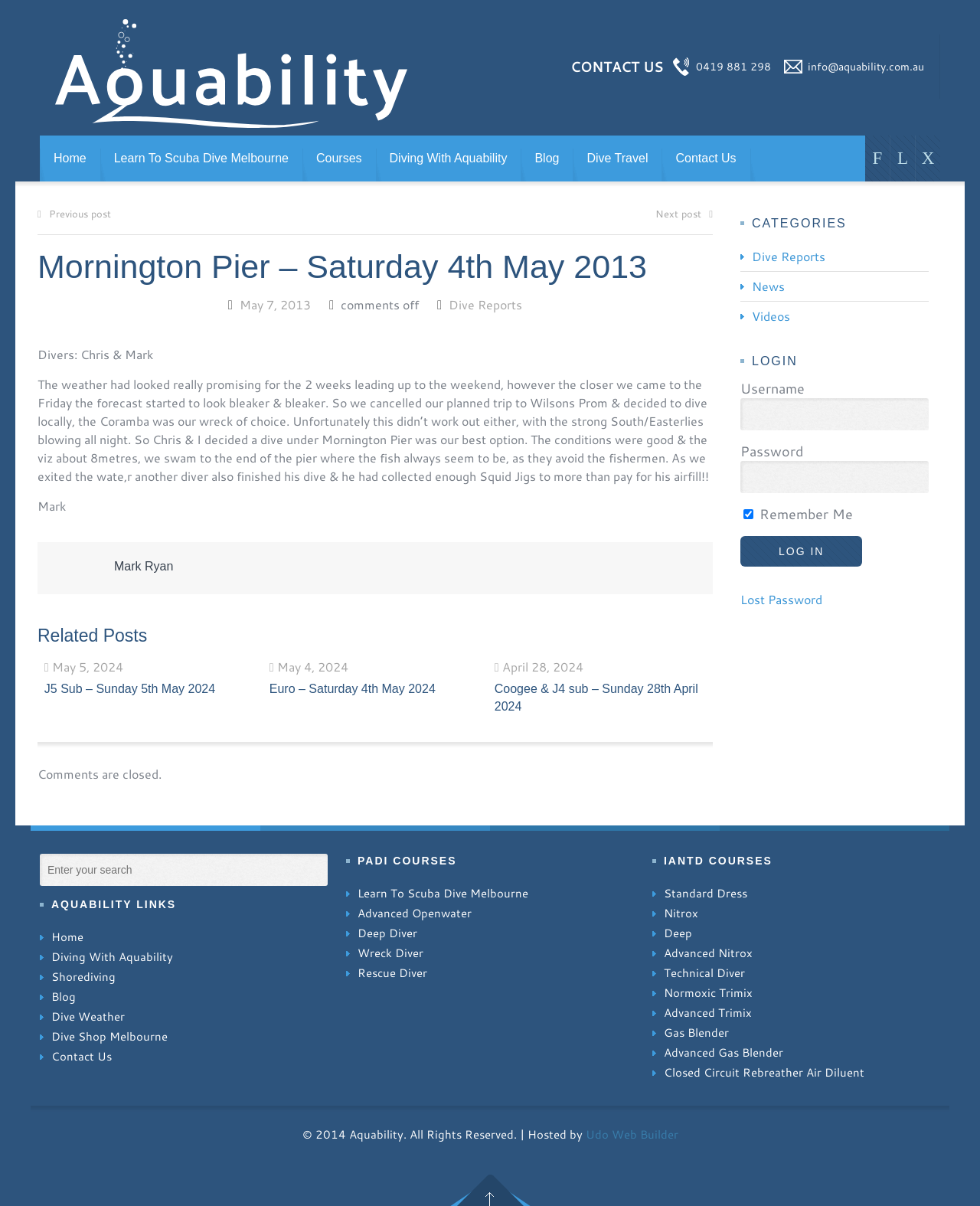Elaborate on the information and visuals displayed on the webpage.

This webpage is about a dive report from Mornington Pier on Saturday, 4th May 2013, by Aquability. At the top, there are three links 'F', 'L', and 'X' aligned horizontally. Below them, there is a 'CONTACT US' link and two contact information links, '0419 881 298' and 'info@aquability.com.au'. To the left, there is a logo 'Aquability' with an image. 

The main navigation menu is located at the top, consisting of links to 'Home', 'Learn To Scuba Dive Melbourne', 'Courses', 'Diving With Aquability', 'Blog', 'Dive Travel', and 'Contact Us'. 

Below the navigation menu, there is a heading 'Mornington Pier – Saturday 4th May 2013' followed by a date 'May 7, 2013', and a 'comments off' notification. There is a link to 'Dive Reports' and a description of the dive report, which includes information about the weather, the dive location, and the divers involved. 

To the right, there are links to previous and next posts. Below the dive report, there are three related posts with headings 'J5 Sub – Sunday 5th May 2024', 'Euro – Saturday 4th May 2024', and 'Coogee & J4 sub – Sunday 28th April 2024', each with a date and a link to the post. 

On the right side, there are three complementary sections. The first section has a 'CATEGORIES' heading with links to 'Dive Reports', 'News', and 'Videos'. The second section has a 'LOGIN' heading with a username and password input field, a 'Remember Me' checkbox, and a 'Log In' button. There is also a 'Lost Password' link. 

The third section has a search input field and a 'Search' button. Below it, there are links to 'AQUABILITY LINKS', including 'Home', 'Diving With Aquability', 'Shorediving', 'Blog', 'Dive Weather', 'Dive Shop Melbourne', and 'Contact Us'. 

Further down, there are two more complementary sections. The first section has a 'PADI COURSES' heading with links to various PADI courses, and the second section has an 'IANTD COURSES' heading with links to various IANTD courses.